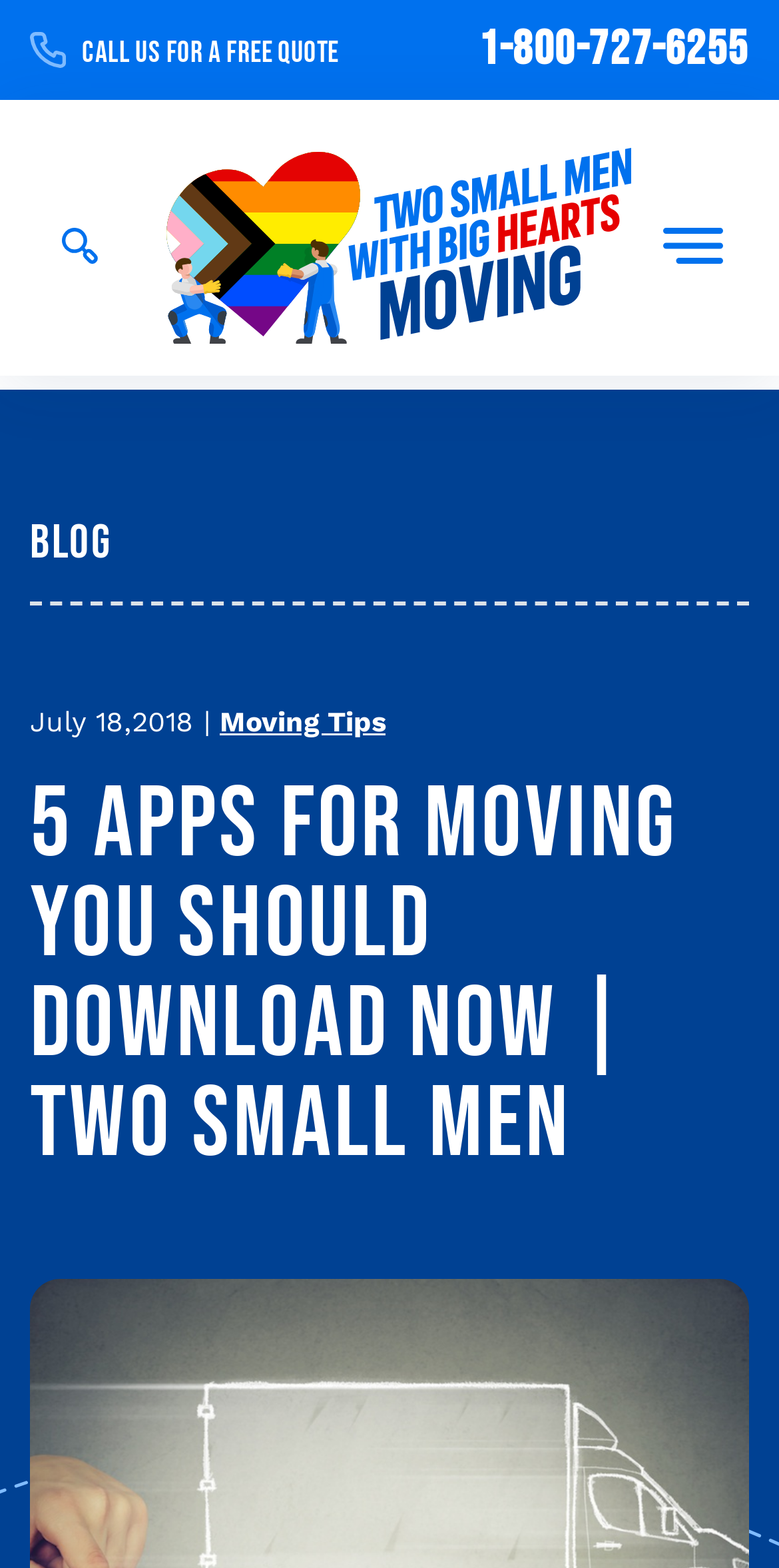Based on the provided description, "1-800-727-6255", find the bounding box of the corresponding UI element in the screenshot.

[0.614, 0.013, 0.962, 0.05]